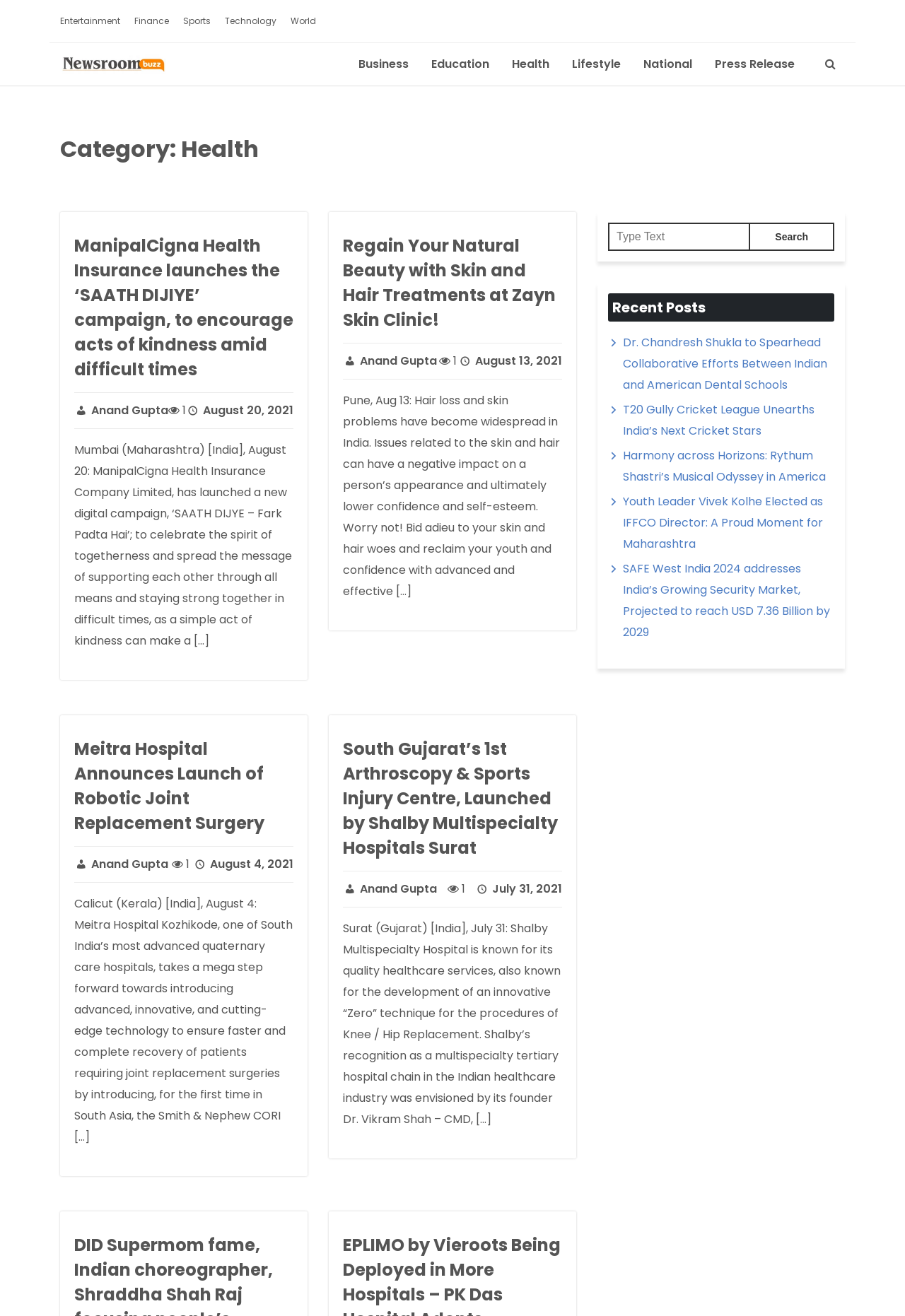Based on the element description: "August 4, 2021", identify the UI element and provide its bounding box coordinates. Use four float numbers between 0 and 1, [left, top, right, bottom].

[0.213, 0.646, 0.324, 0.668]